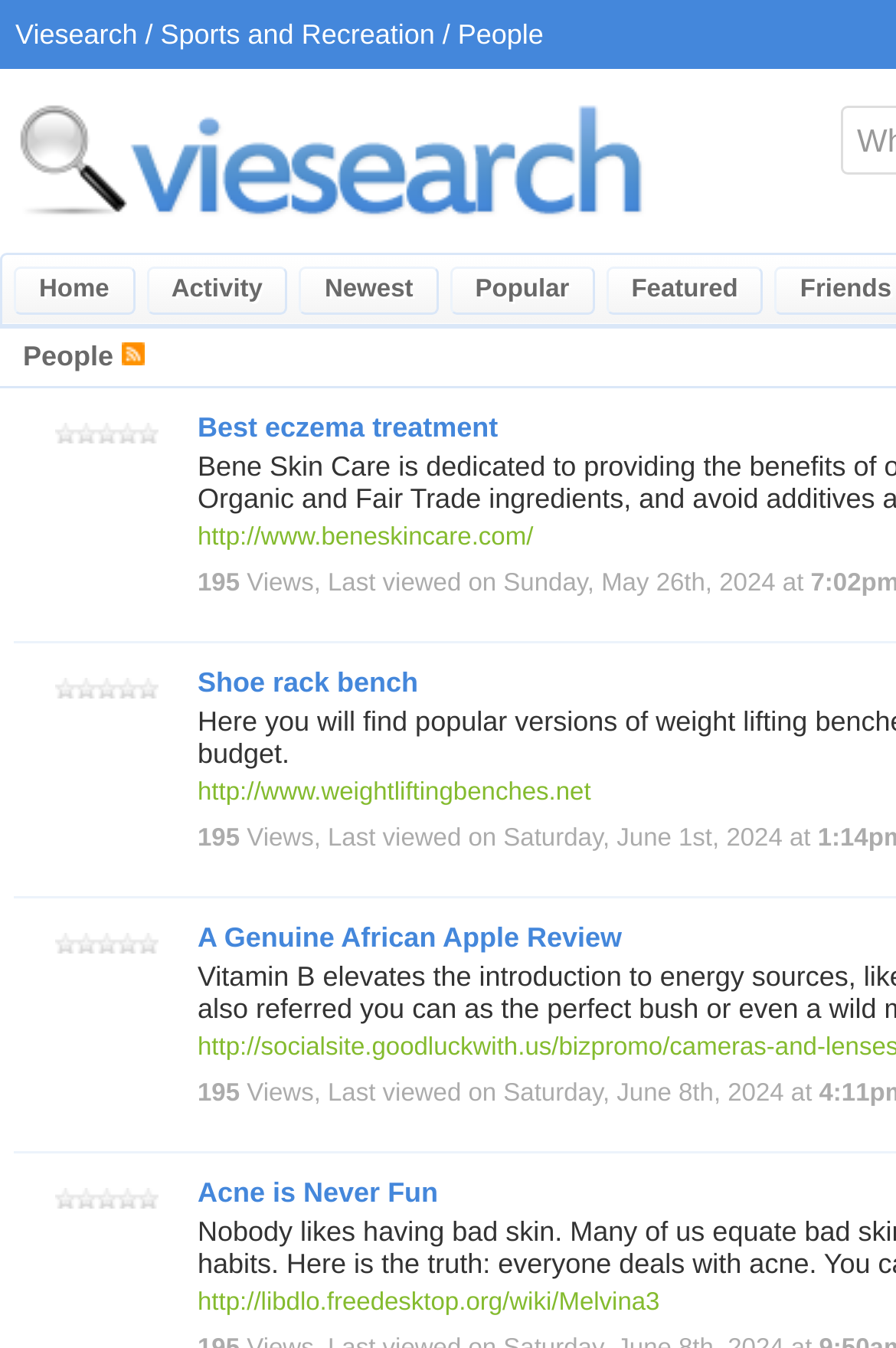Based on the description "parent_node: People", find the bounding box of the specified UI element.

[0.135, 0.252, 0.161, 0.276]